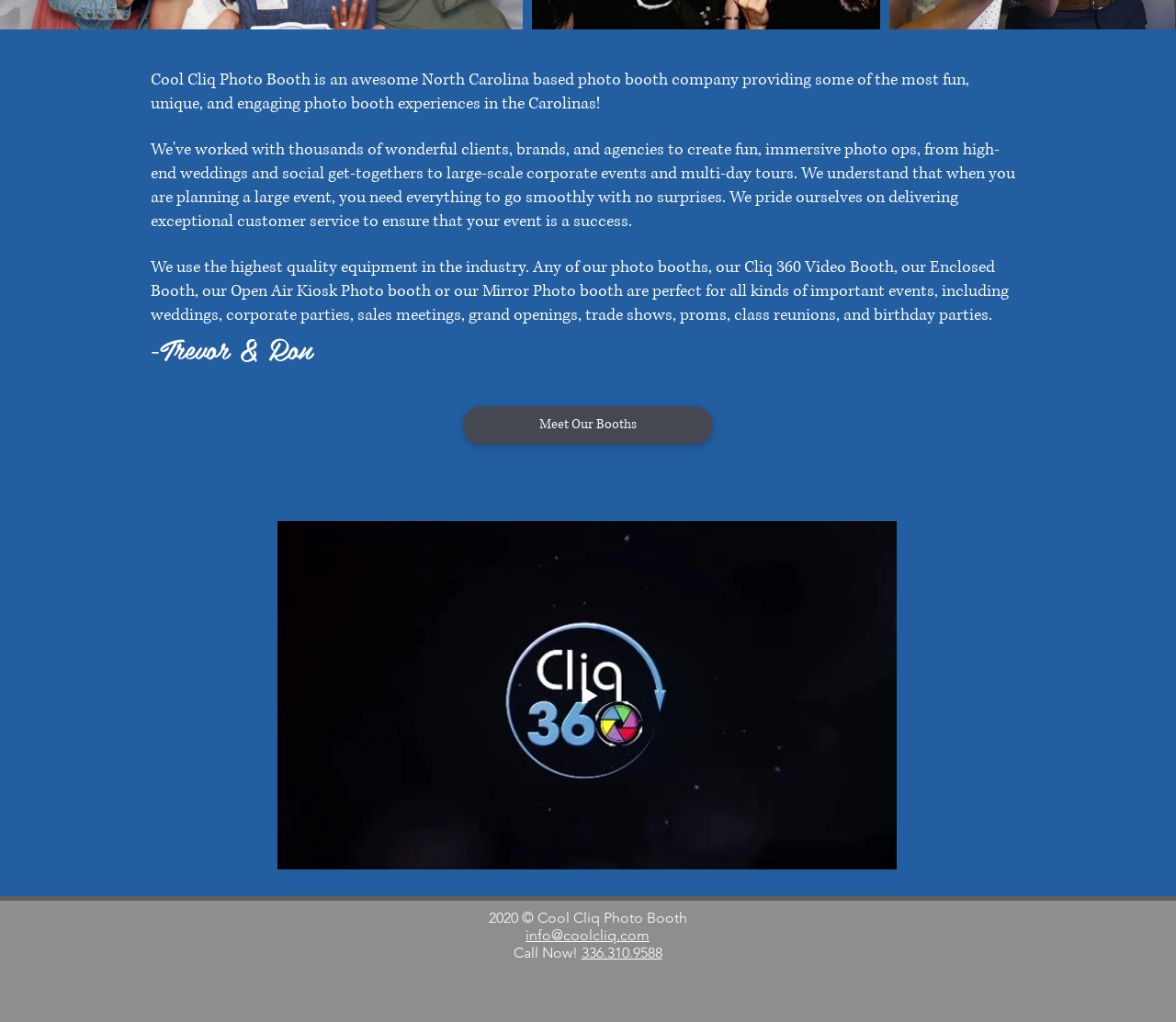Please determine the bounding box coordinates of the area that needs to be clicked to complete this task: 'Click on the 'Packing Lists' link'. The coordinates must be four float numbers between 0 and 1, formatted as [left, top, right, bottom].

None